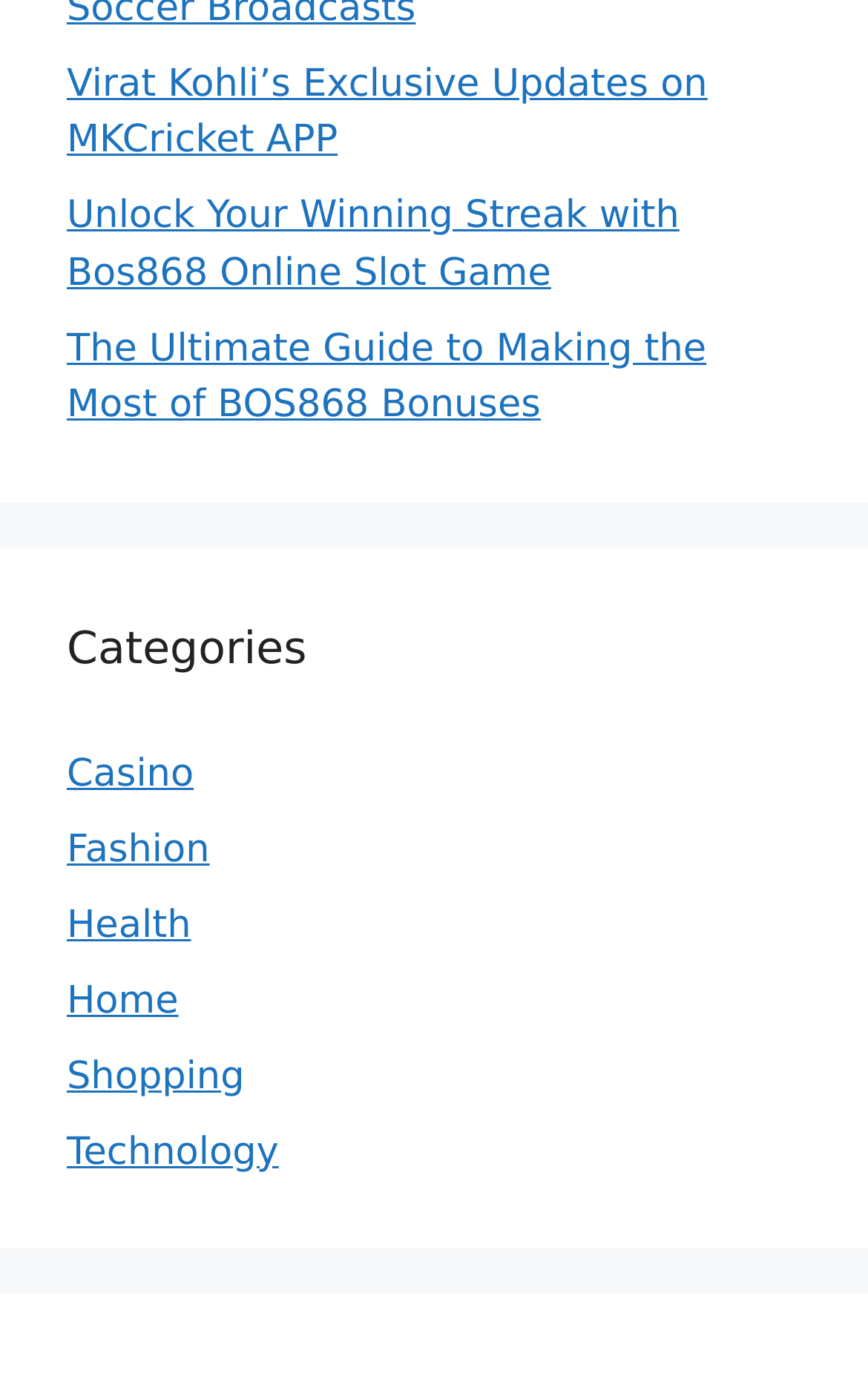Please respond to the question using a single word or phrase:
What is the purpose of the complementary element?

Decoration or separator